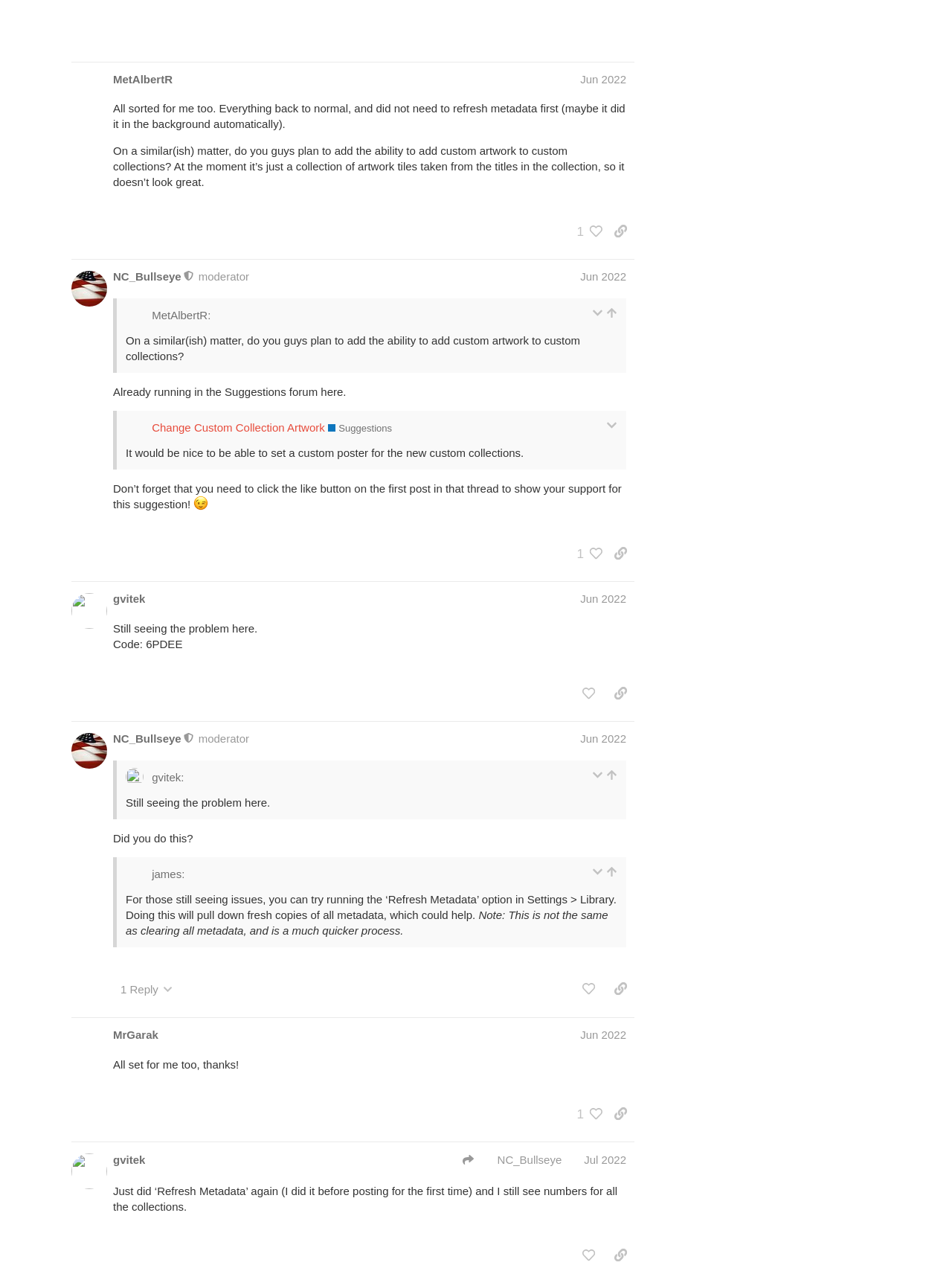What is the name of the moderator who replied?
Based on the visual, give a brief answer using one word or a short phrase.

NC_Bullseye